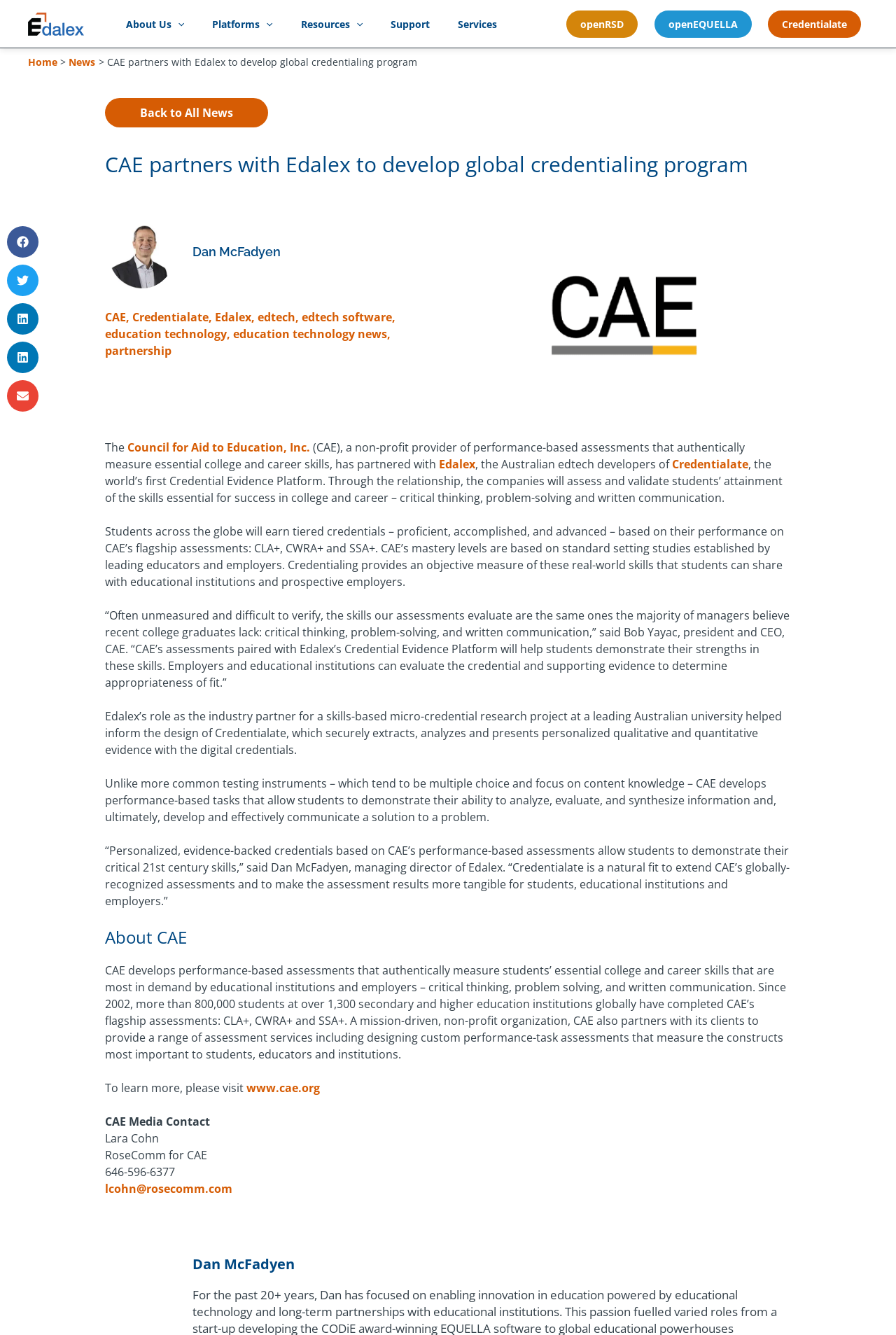Can you show the bounding box coordinates of the region to click on to complete the task described in the instruction: "Click on the 'Support' link"?

[0.42, 0.009, 0.495, 0.027]